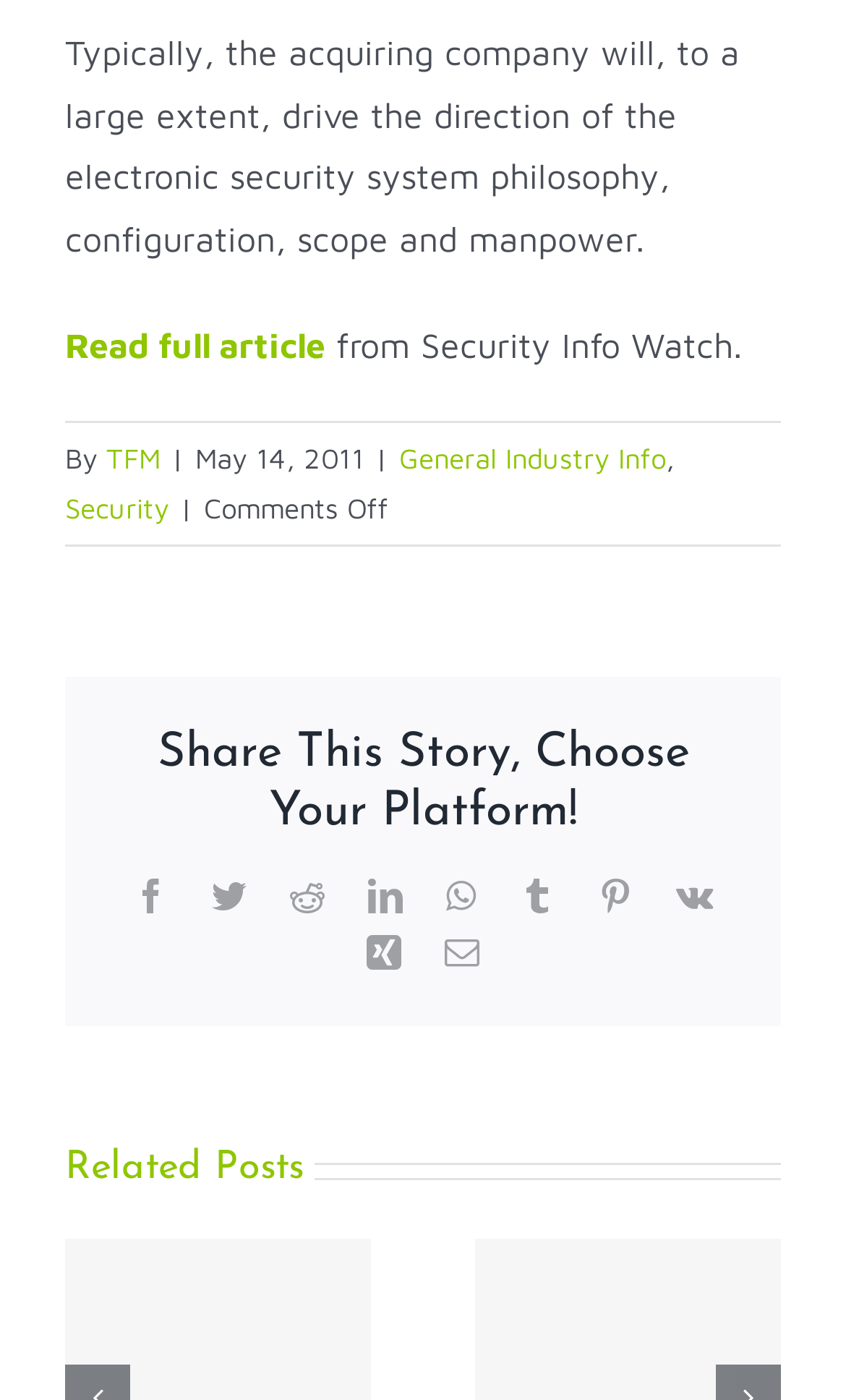Please provide a one-word or phrase answer to the question: 
How many related posts are available?

2